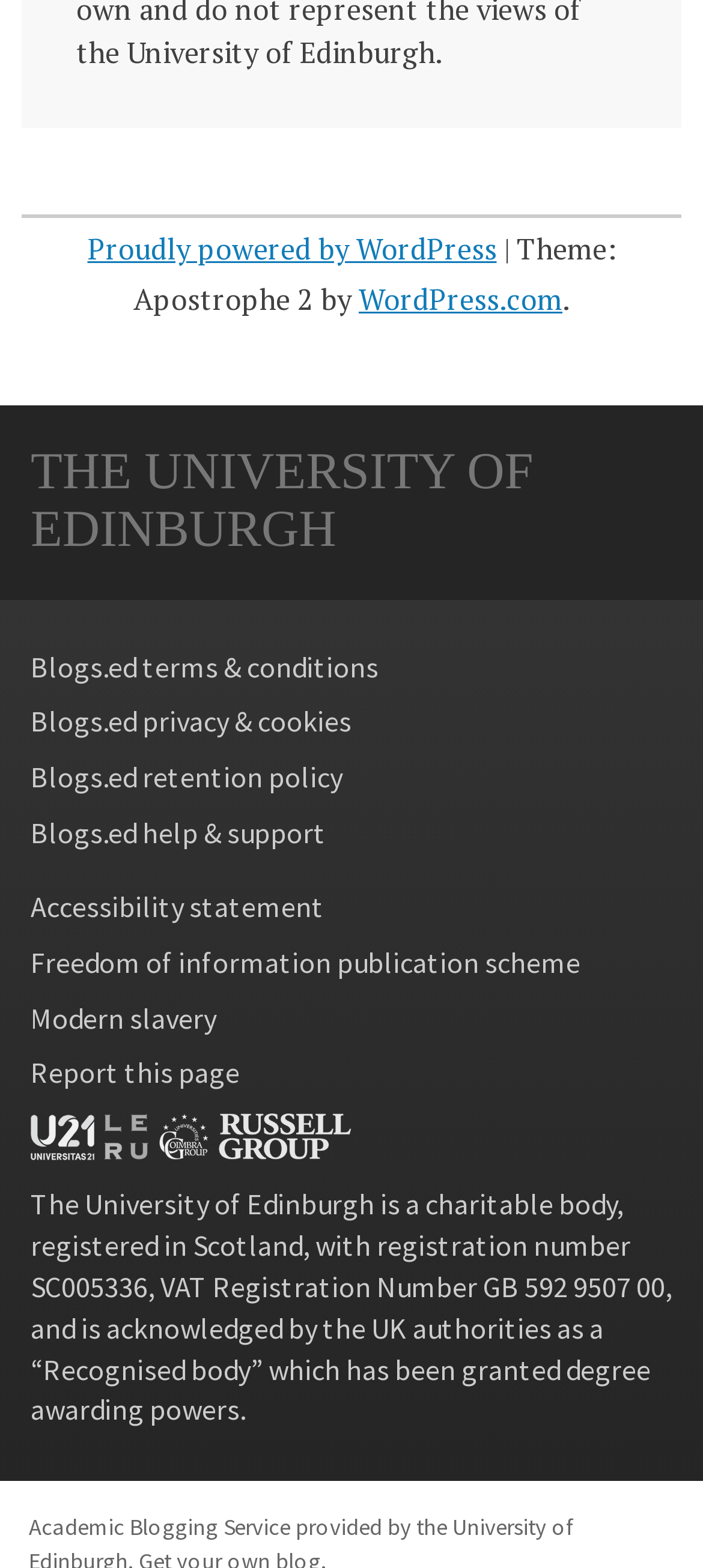Kindly provide the bounding box coordinates of the section you need to click on to fulfill the given instruction: "Visit the University of Edinburgh homepage".

[0.044, 0.284, 0.956, 0.357]